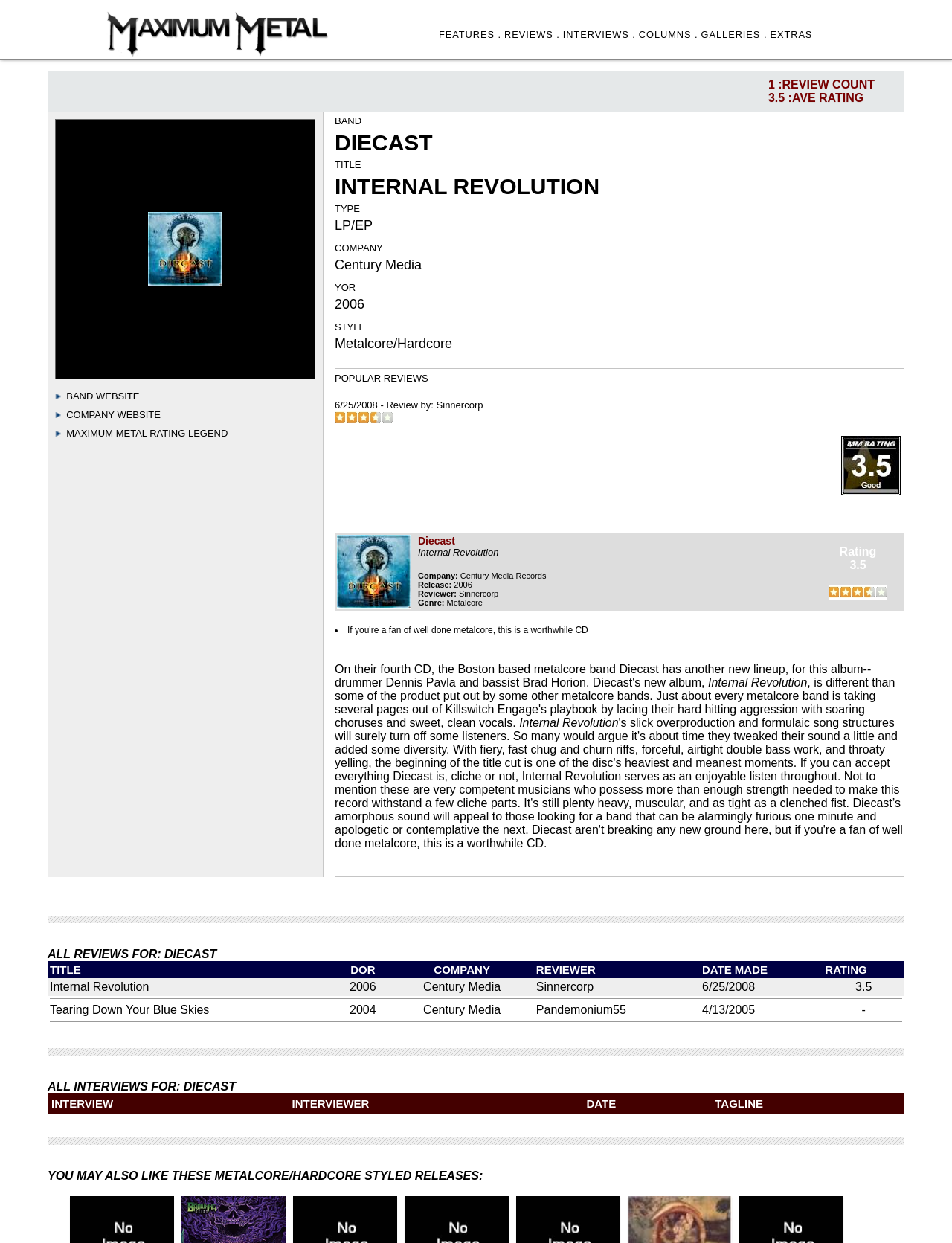Specify the bounding box coordinates of the area to click in order to follow the given instruction: "Click on Internal Revolution."

[0.052, 0.789, 0.157, 0.799]